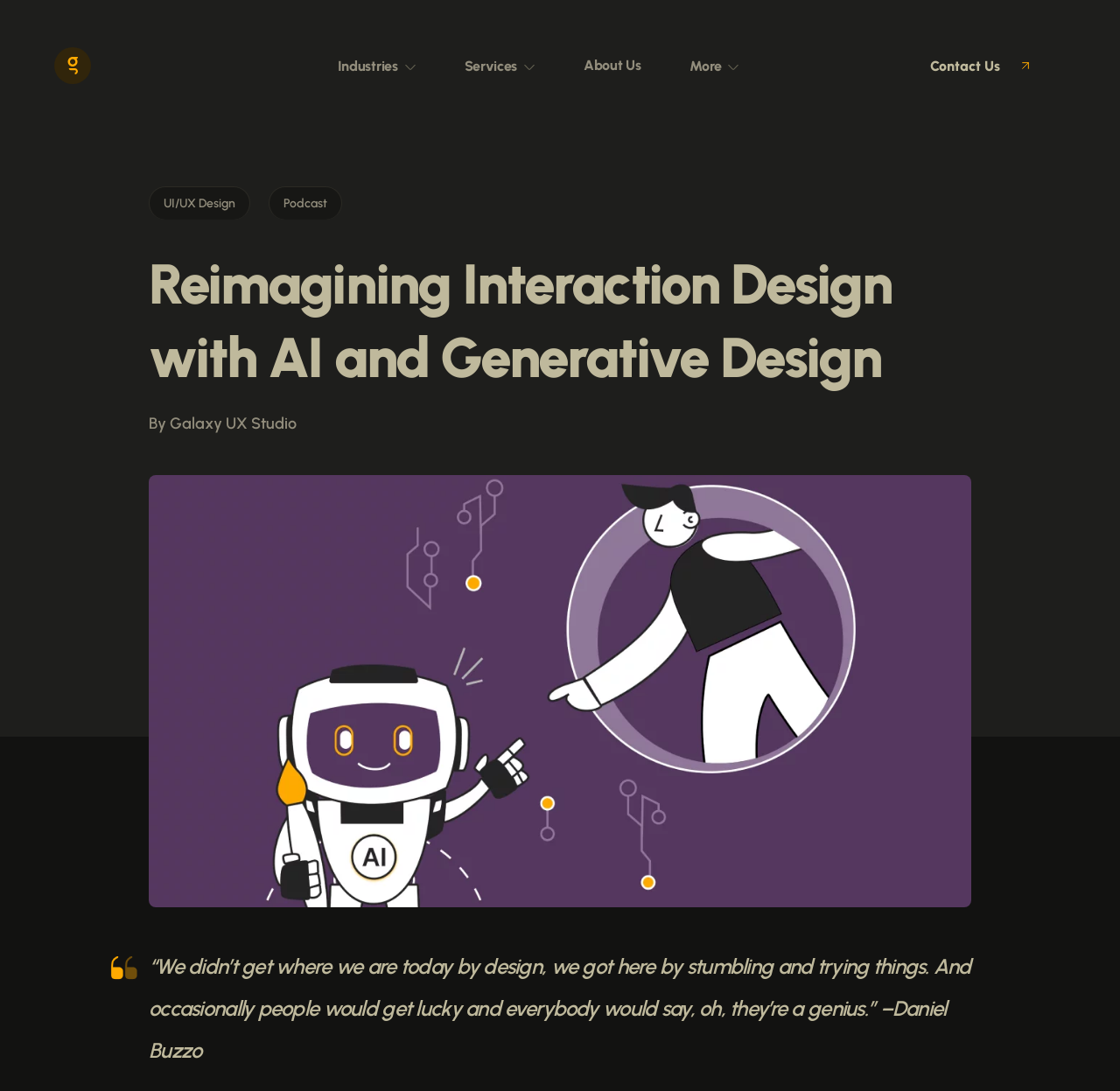Pinpoint the bounding box coordinates for the area that should be clicked to perform the following instruction: "Contact Us".

[0.831, 0.053, 0.896, 0.068]